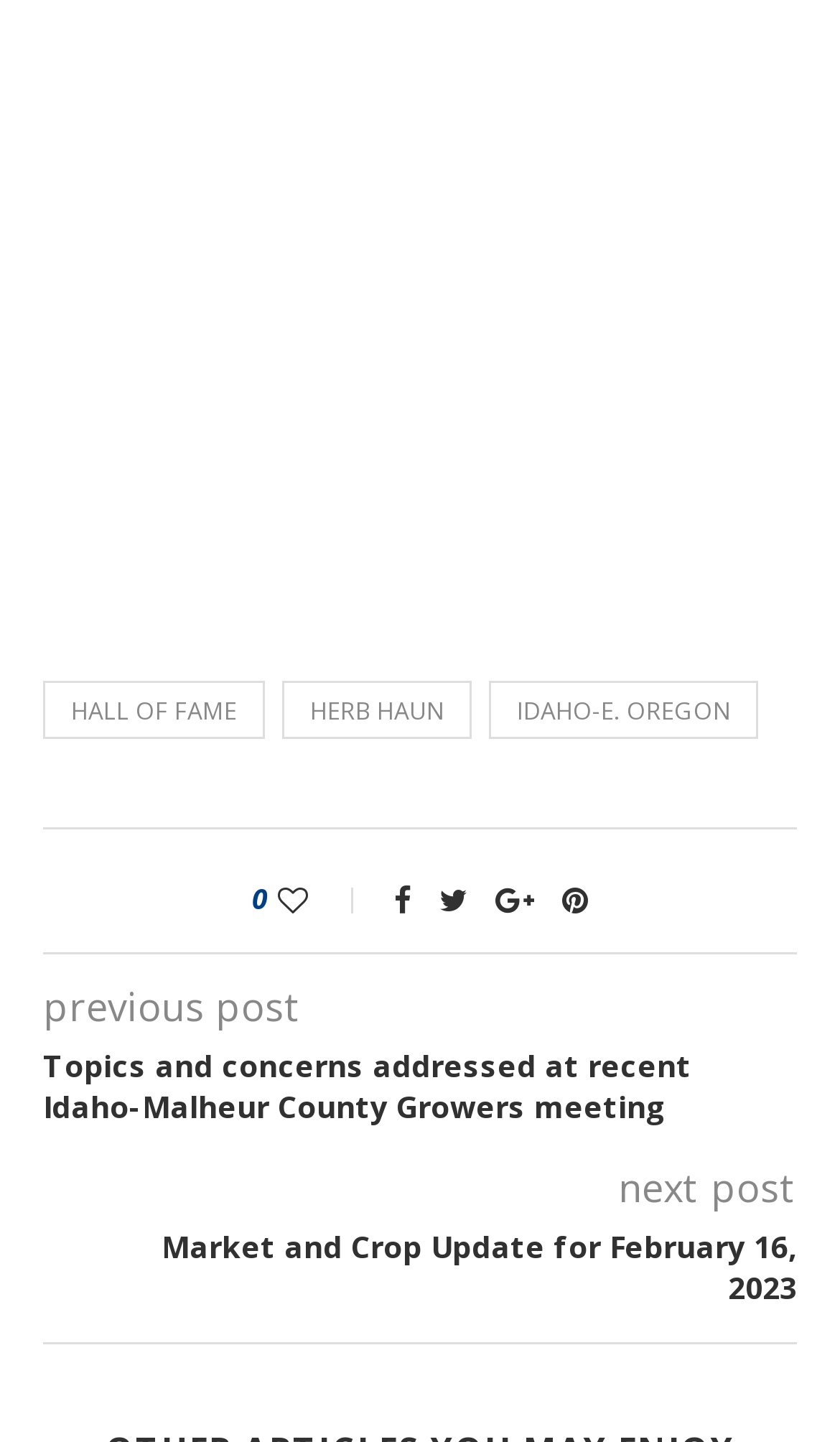What is the text of the first link?
Look at the screenshot and give a one-word or phrase answer.

HALL OF FAME